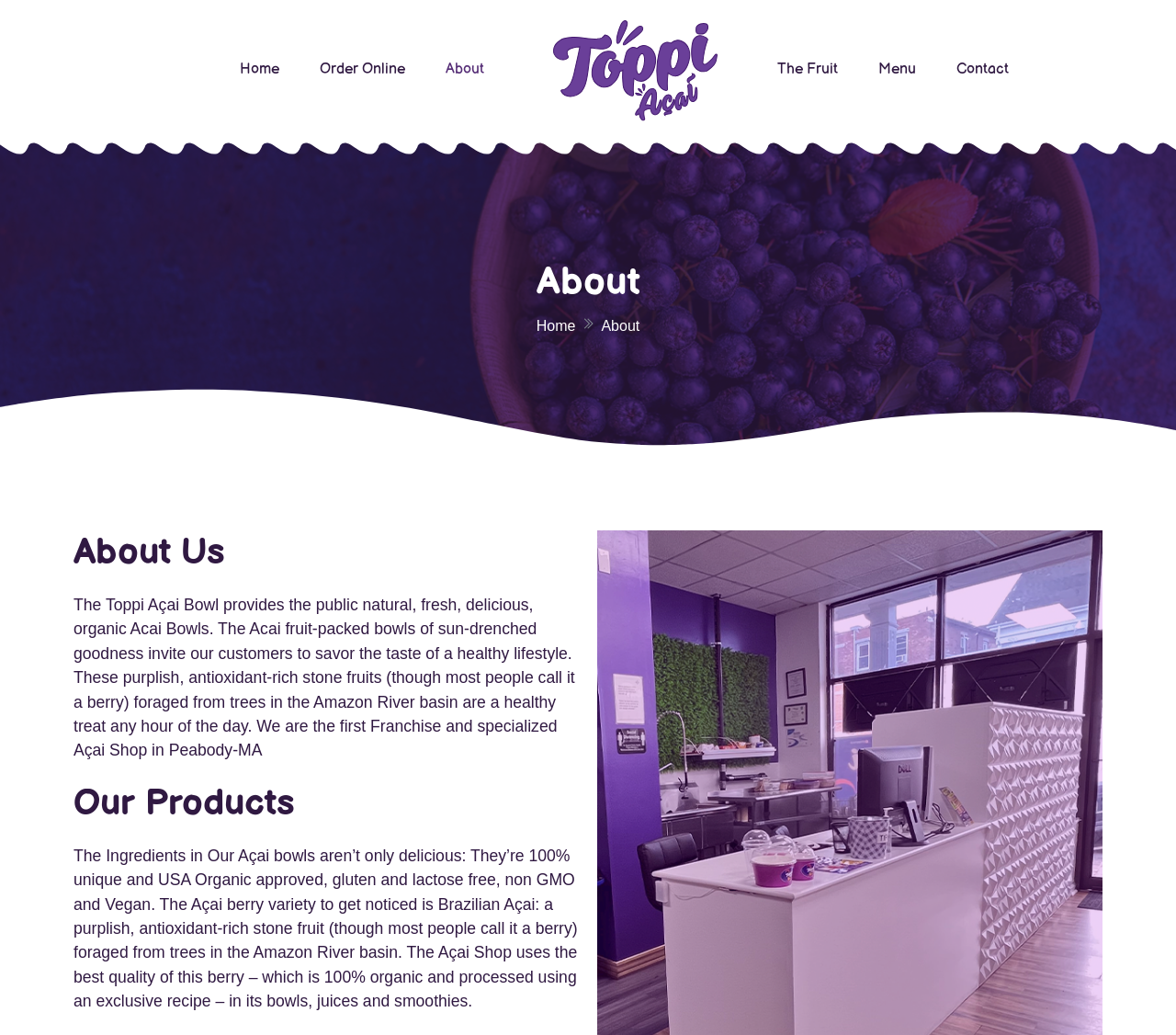Using the provided element description, identify the bounding box coordinates as (top-left x, top-left y, bottom-right x, bottom-right y). Ensure all values are between 0 and 1. Description: Menu

[0.73, 0.043, 0.796, 0.092]